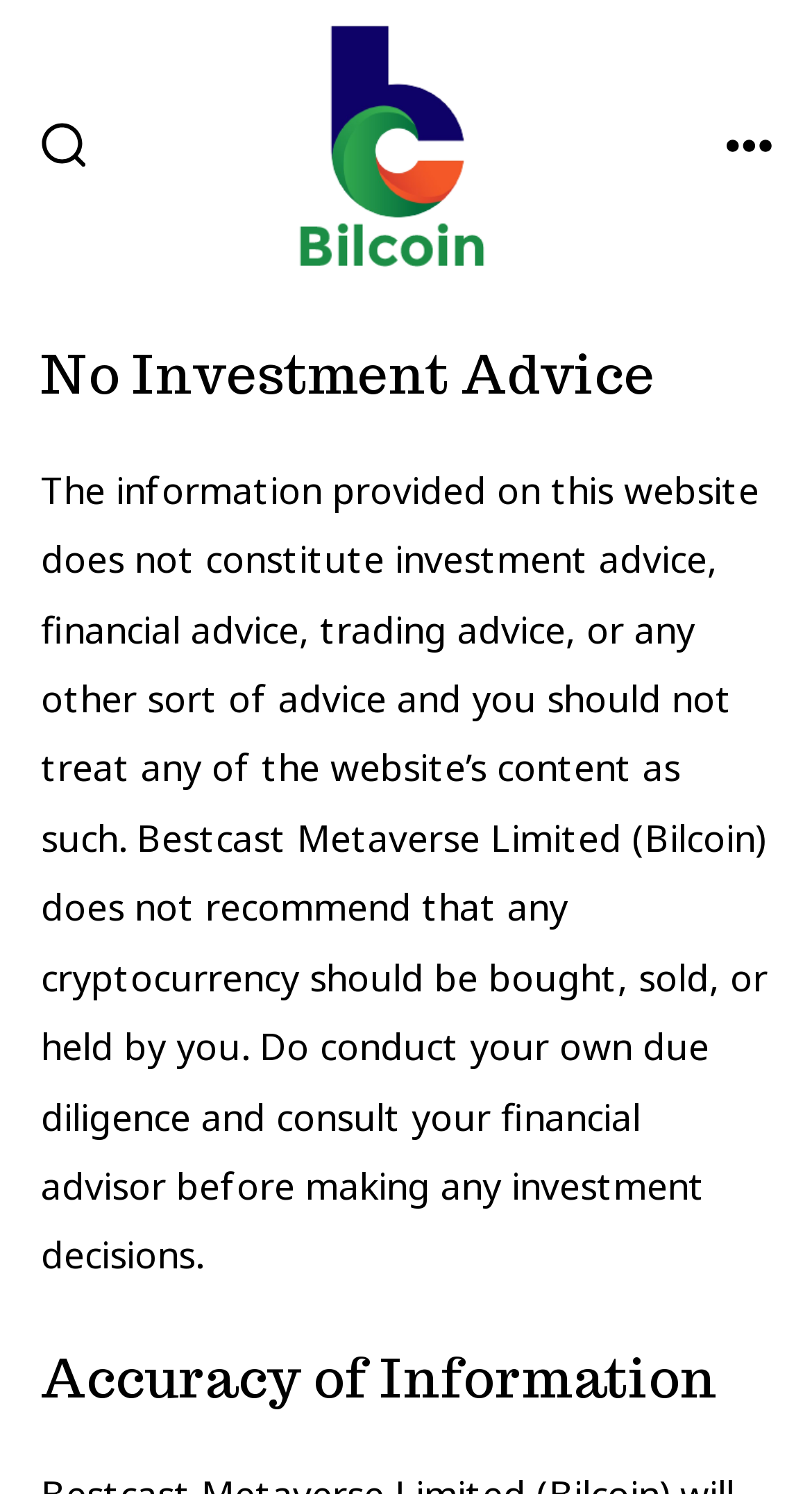Create a detailed description of the webpage's content and layout.

The webpage is titled "Disclaimer - Bilcoin" and has a prominent heading "Bilcoin" at the top center of the page. Below the heading, there is a link to "Bilcoin" with an accompanying image. 

At the top left corner, there is a "SEARCH TOGGLE" button with a small image next to it. On the opposite side, at the top right corner, there is a "MENU" button with an image. 

Below the top section, there is a heading "No Investment Advice" followed by a lengthy paragraph of text that explains the disclaimer. This paragraph takes up most of the page's content and is positioned at the center of the page. The text explains that the website does not provide investment advice and that users should conduct their own due diligence and consult a financial advisor before making any investment decisions.

Finally, at the bottom of the page, there is a heading "Accuracy of Information".